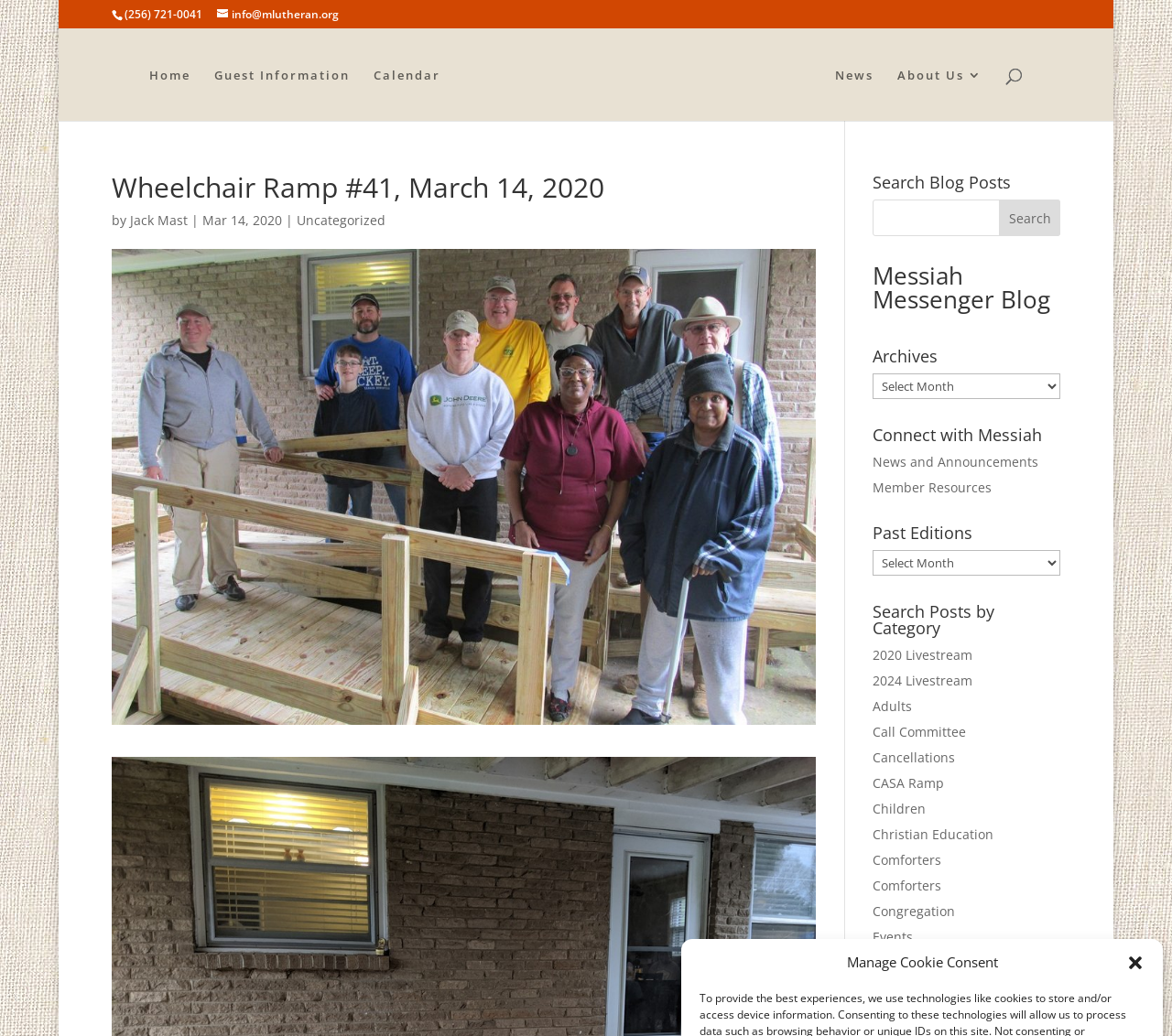Provide a one-word or one-phrase answer to the question:
Who wrote the blog post 'Wheelchair Ramp #41, March 14, 2020'?

Jack Mast